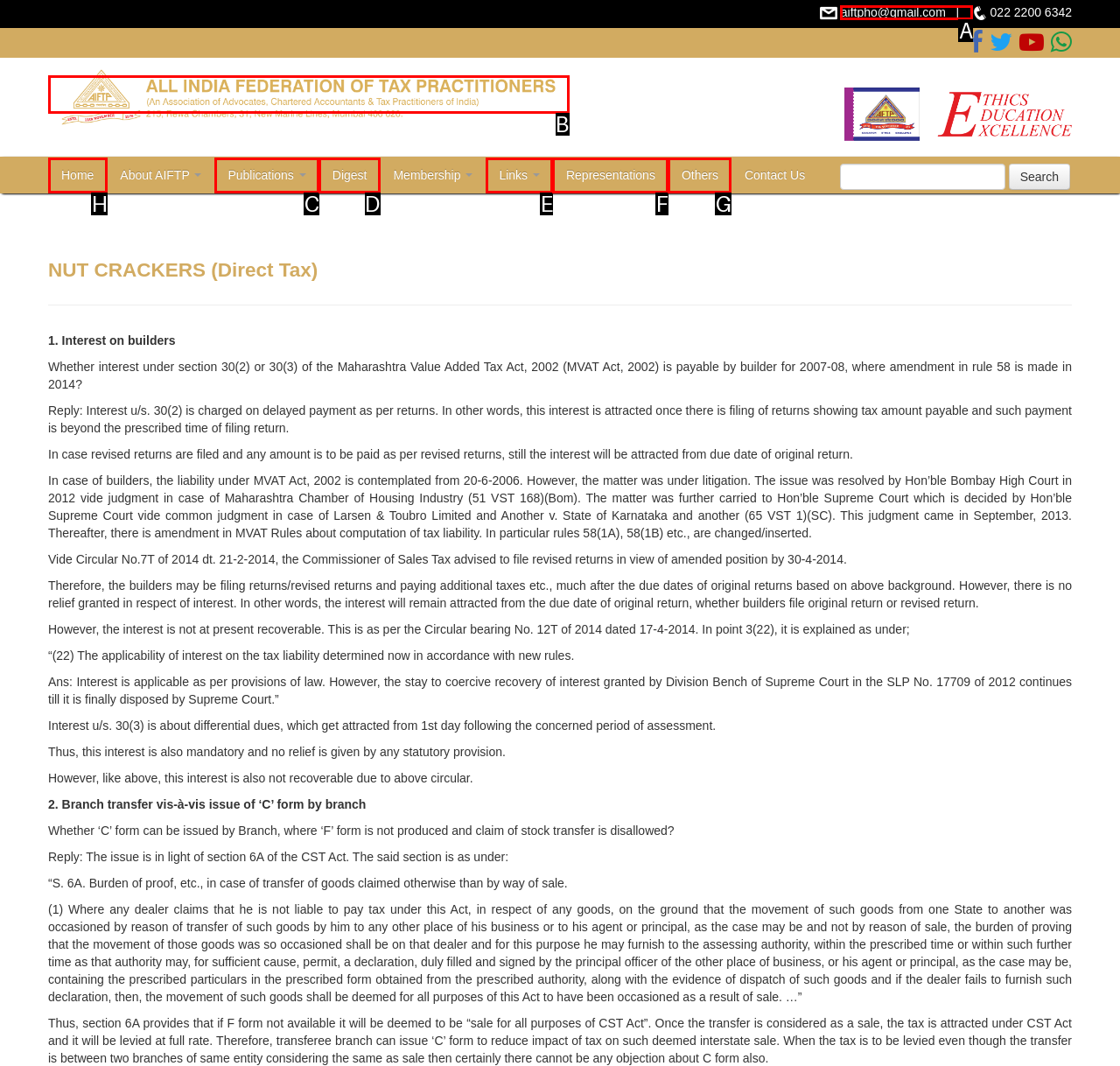Given the task: Click on Home, point out the letter of the appropriate UI element from the marked options in the screenshot.

H